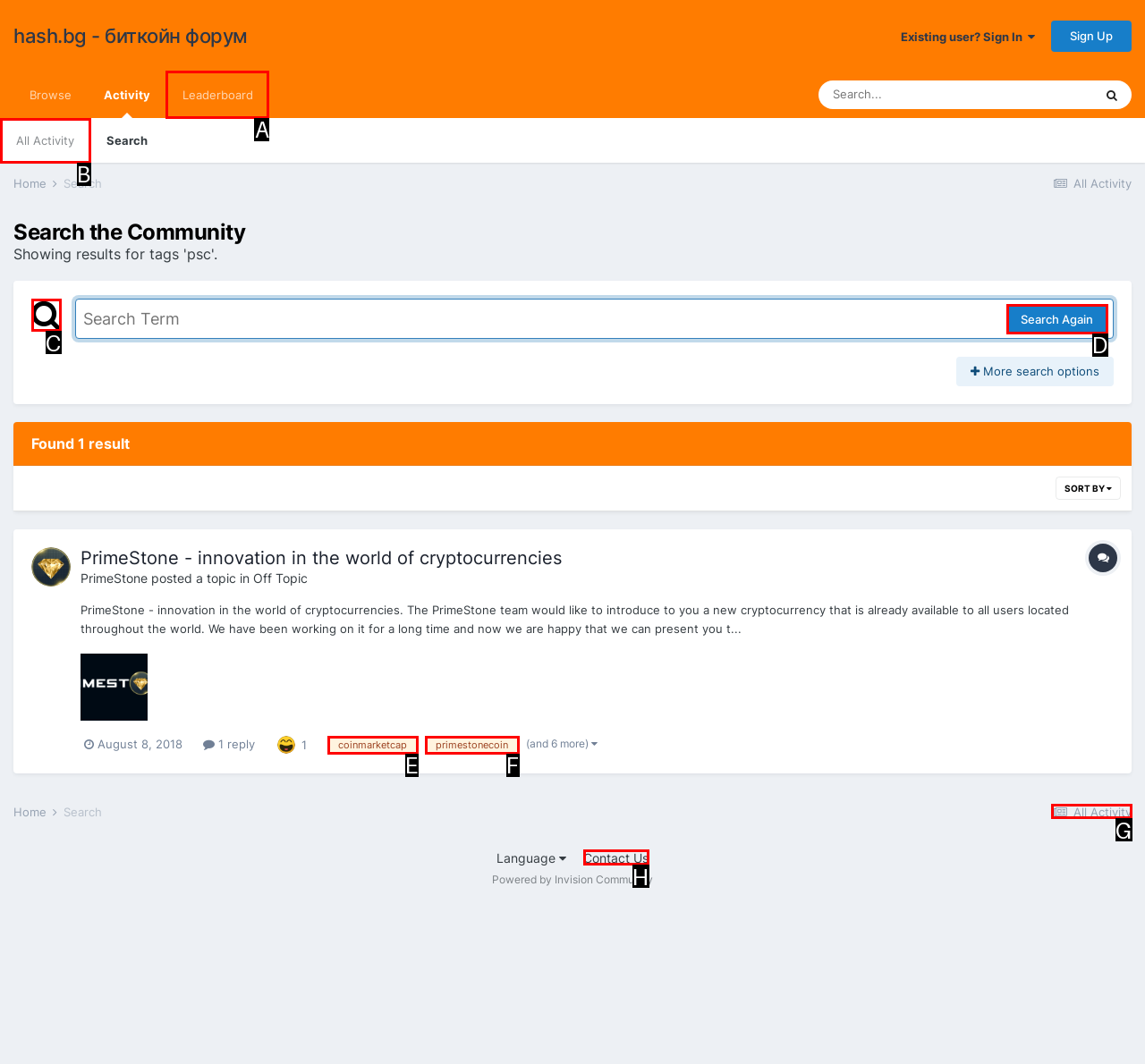From the given options, indicate the letter that corresponds to the action needed to complete this task: View the article about GORUCK Wire Dopp Review 25. Respond with only the letter.

None